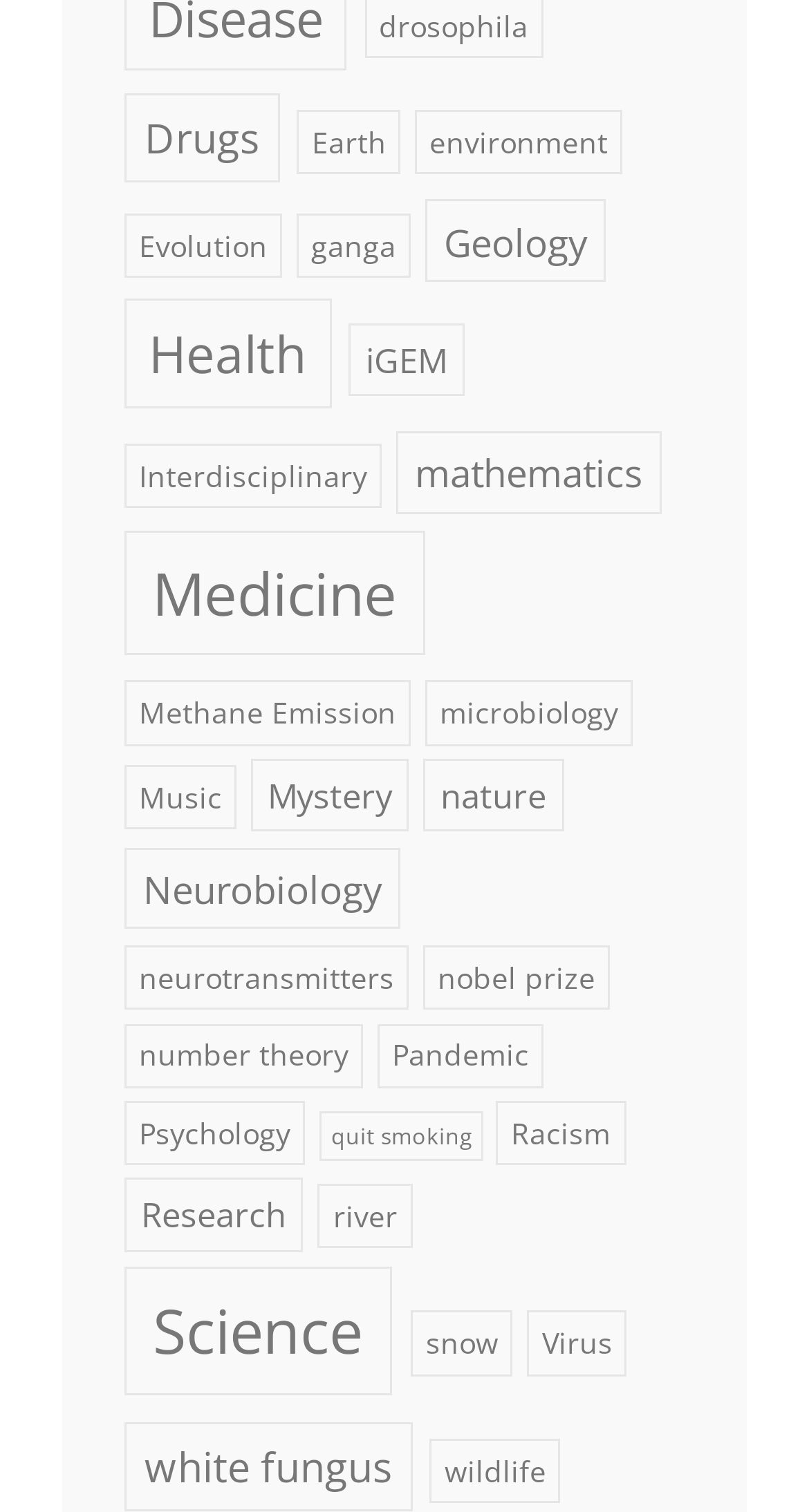Based on the provided description, "Music", find the bounding box of the corresponding UI element in the screenshot.

[0.154, 0.506, 0.293, 0.548]